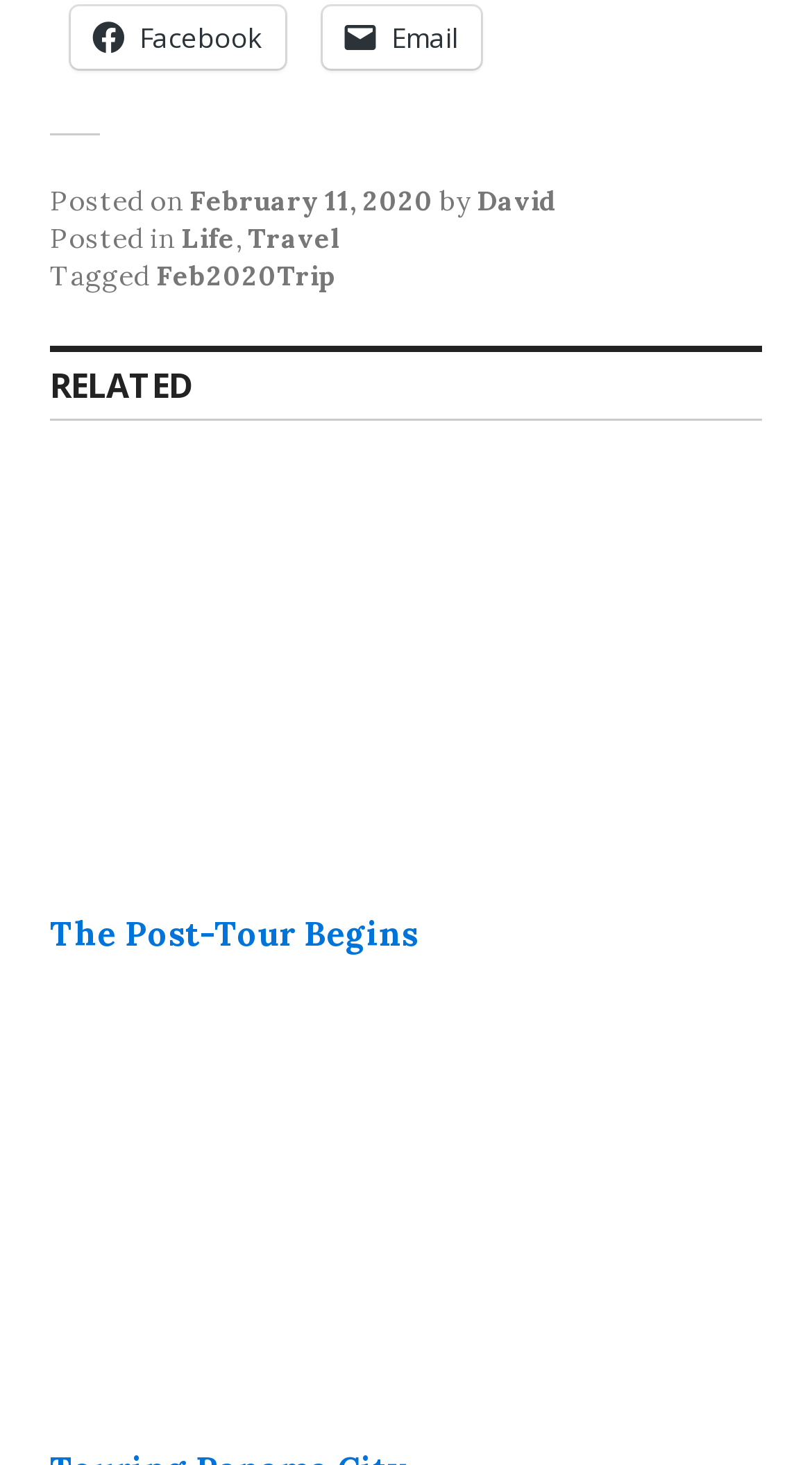Who is the author of the post?
Look at the screenshot and give a one-word or phrase answer.

David